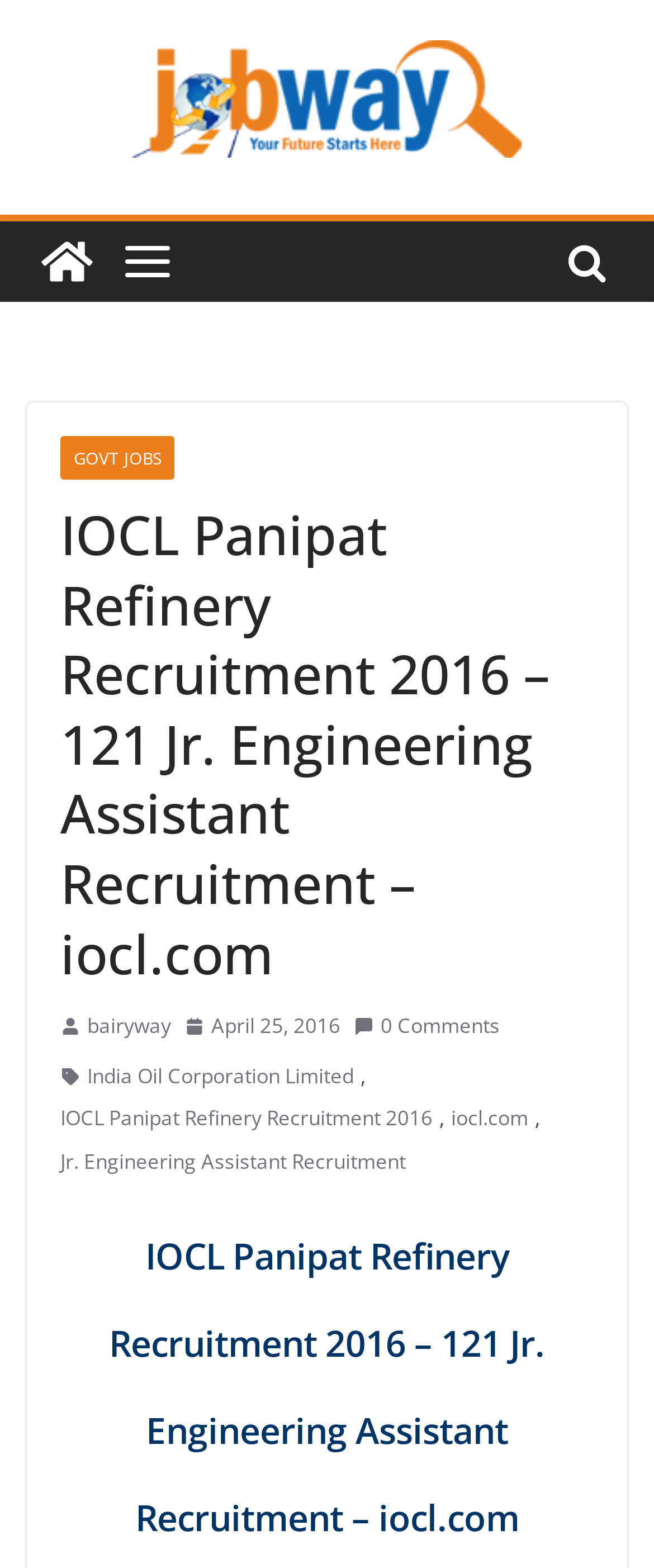Identify the bounding box coordinates of the area that should be clicked in order to complete the given instruction: "Click on the Jobway logo". The bounding box coordinates should be four float numbers between 0 and 1, i.e., [left, top, right, bottom].

[0.203, 0.026, 0.797, 0.101]